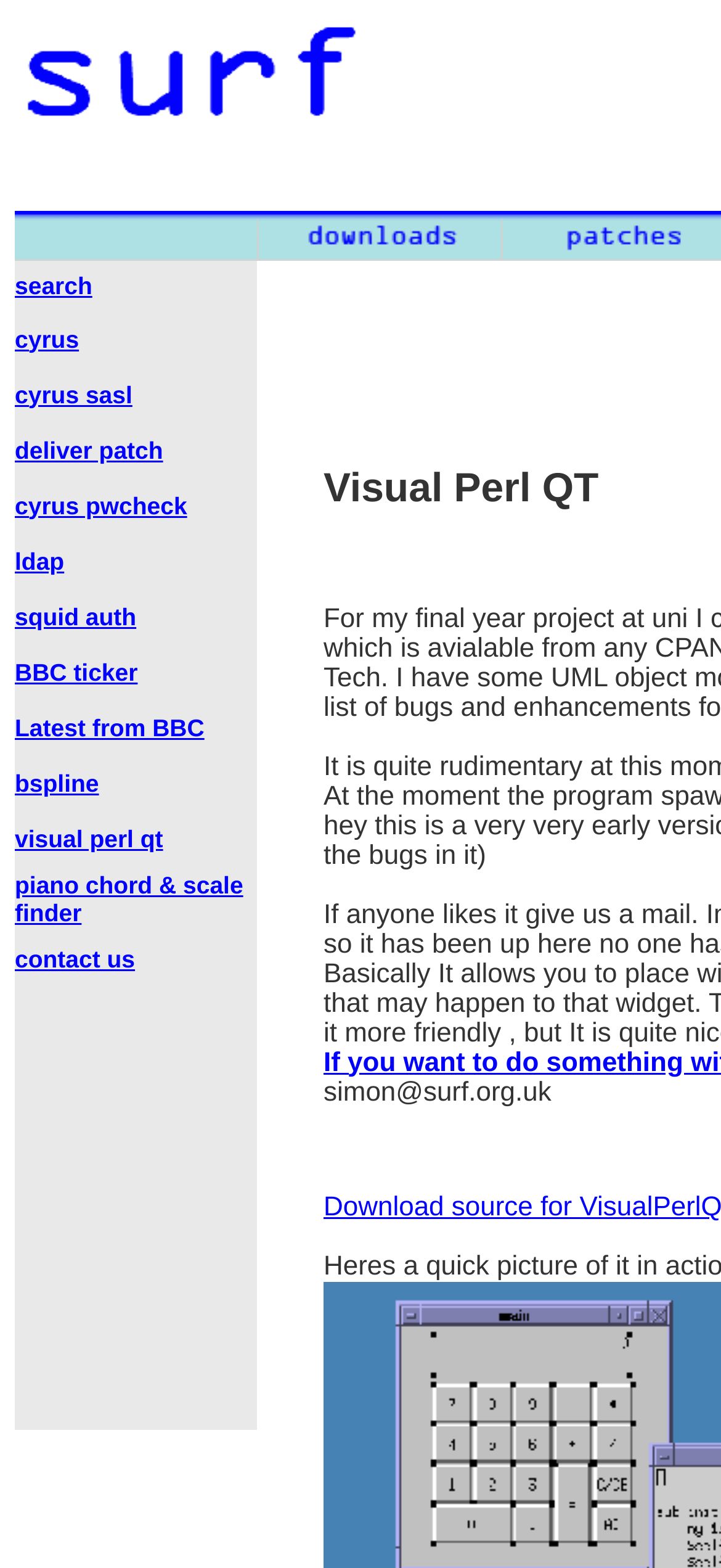Locate the bounding box coordinates of the element's region that should be clicked to carry out the following instruction: "Sign up or log in to like this post". The coordinates need to be four float numbers between 0 and 1, i.e., [left, top, right, bottom].

None